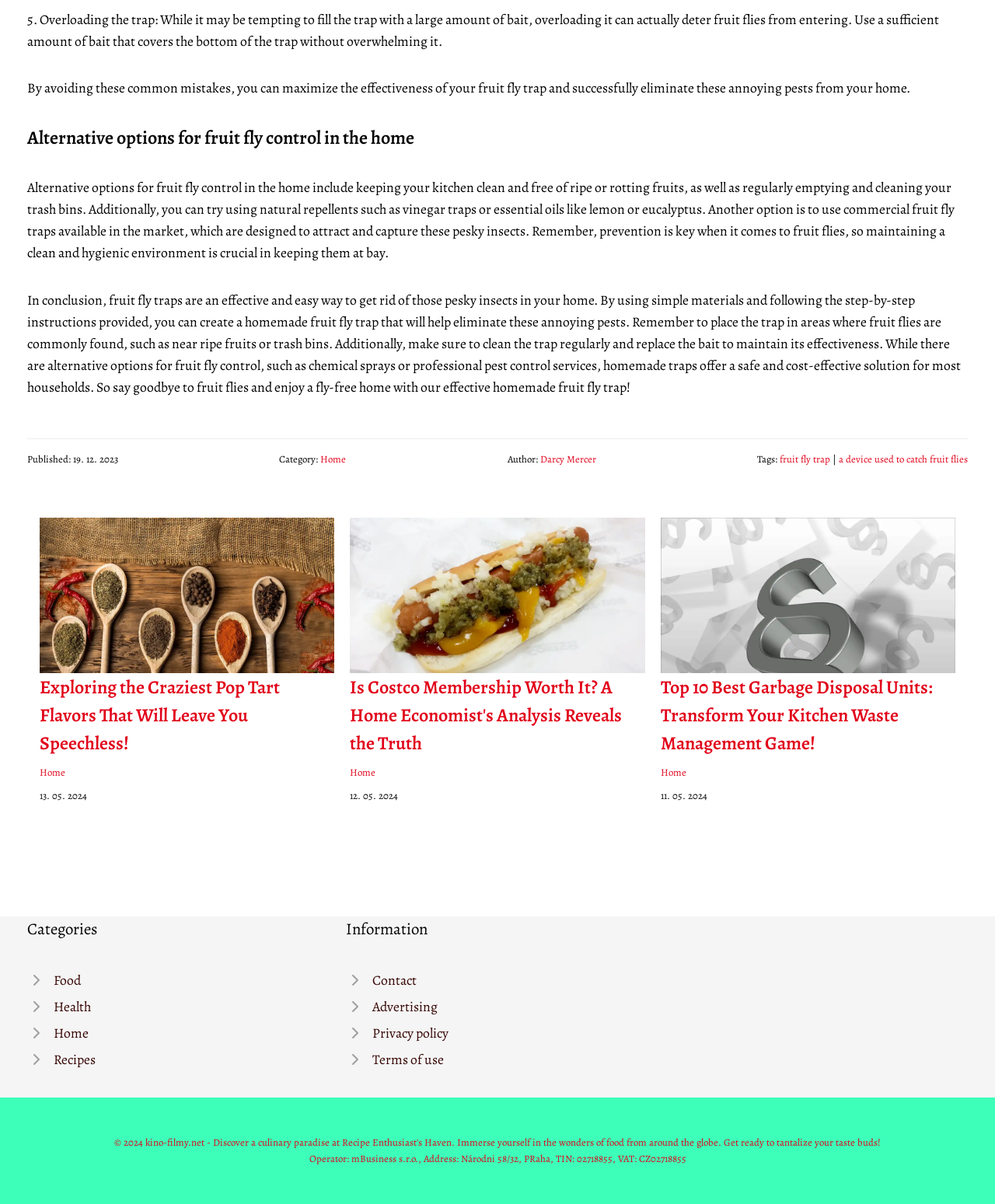Please identify the bounding box coordinates of the clickable area that will allow you to execute the instruction: "Click the link to go to the home page".

[0.322, 0.376, 0.348, 0.387]